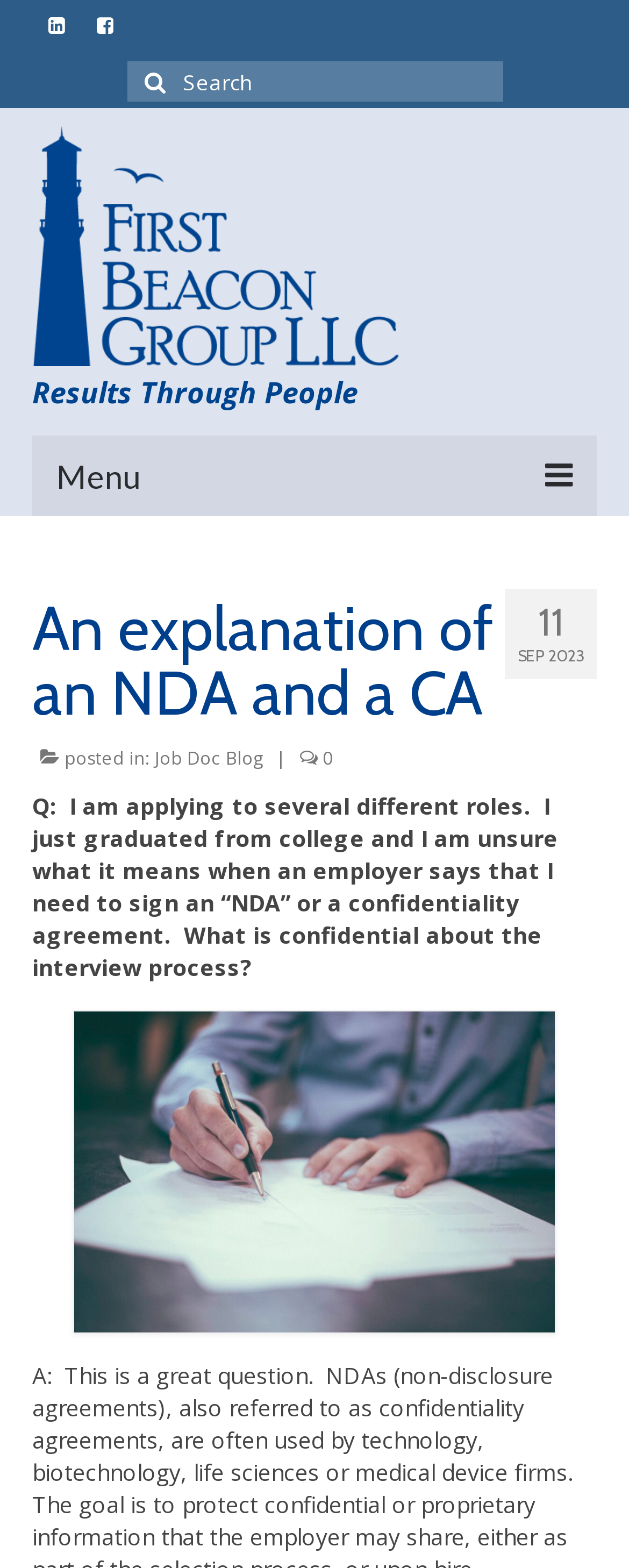Provide a one-word or short-phrase answer to the question:
What is the topic of the article?

NDA and CA